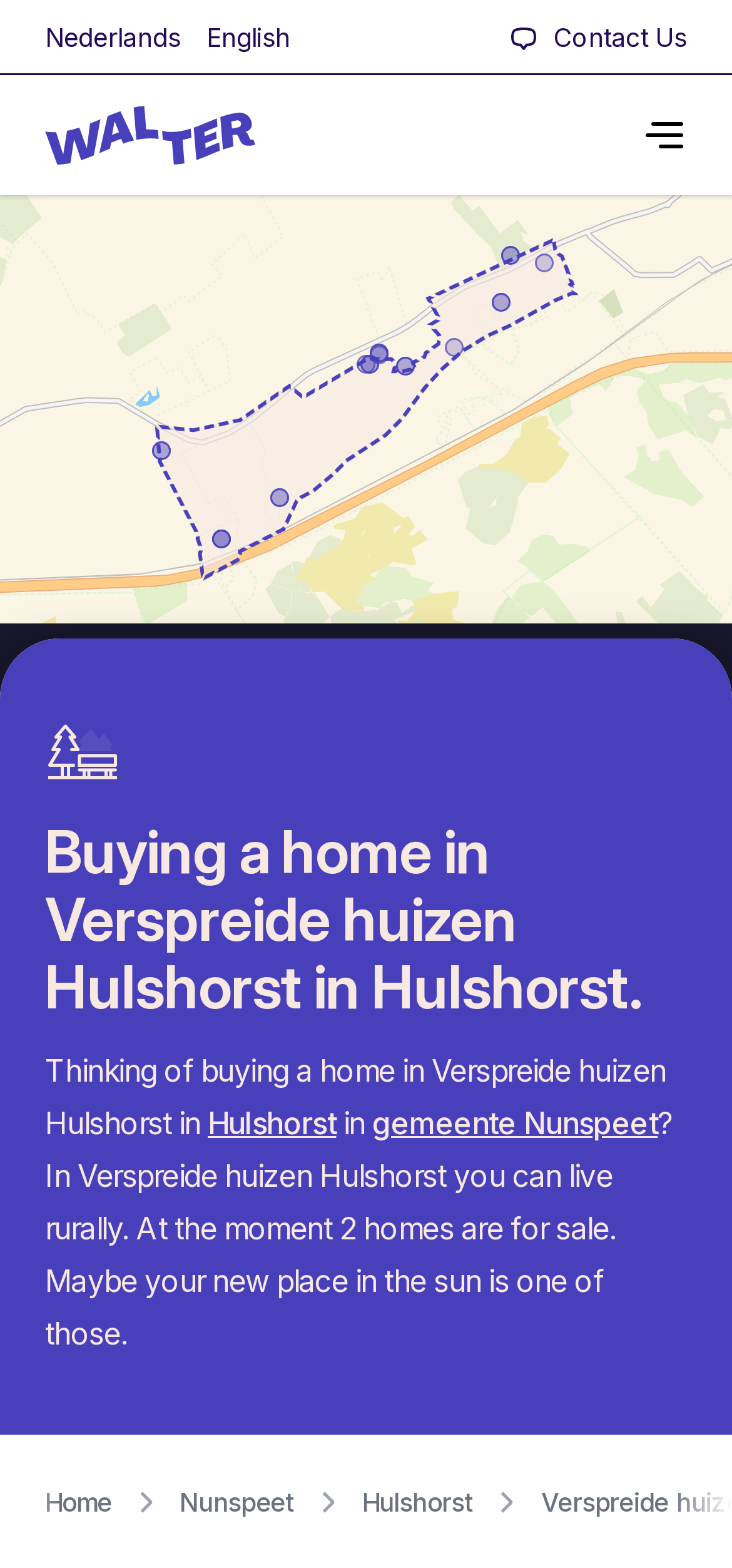Identify the bounding box coordinates of the clickable section necessary to follow the following instruction: "Go to homepage". The coordinates should be presented as four float numbers from 0 to 1, i.e., [left, top, right, bottom].

[0.062, 0.067, 0.369, 0.105]